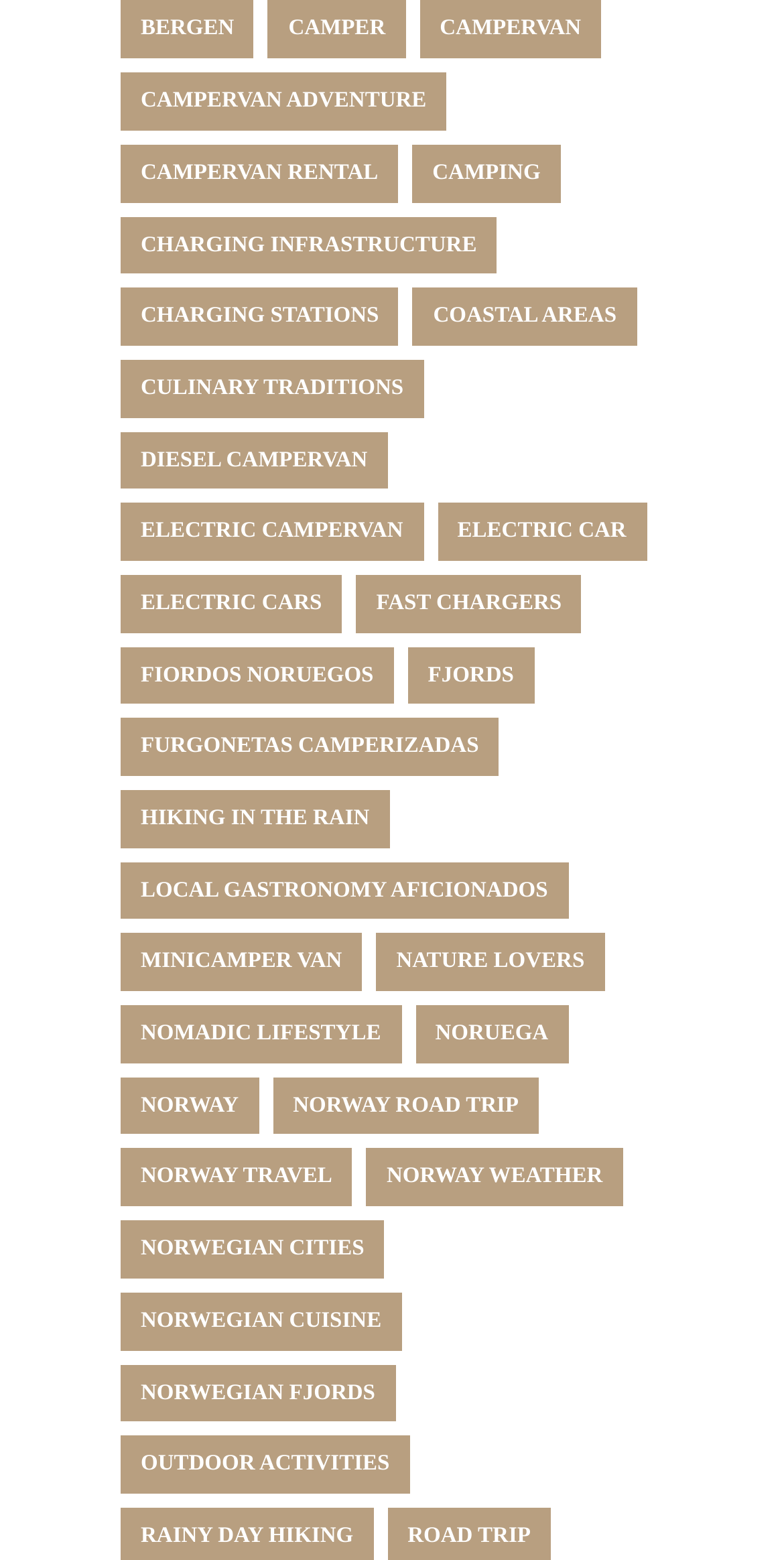Identify the bounding box coordinates for the element you need to click to achieve the following task: "Explore campervan adventure". Provide the bounding box coordinates as four float numbers between 0 and 1, in the form [left, top, right, bottom].

[0.154, 0.047, 0.57, 0.084]